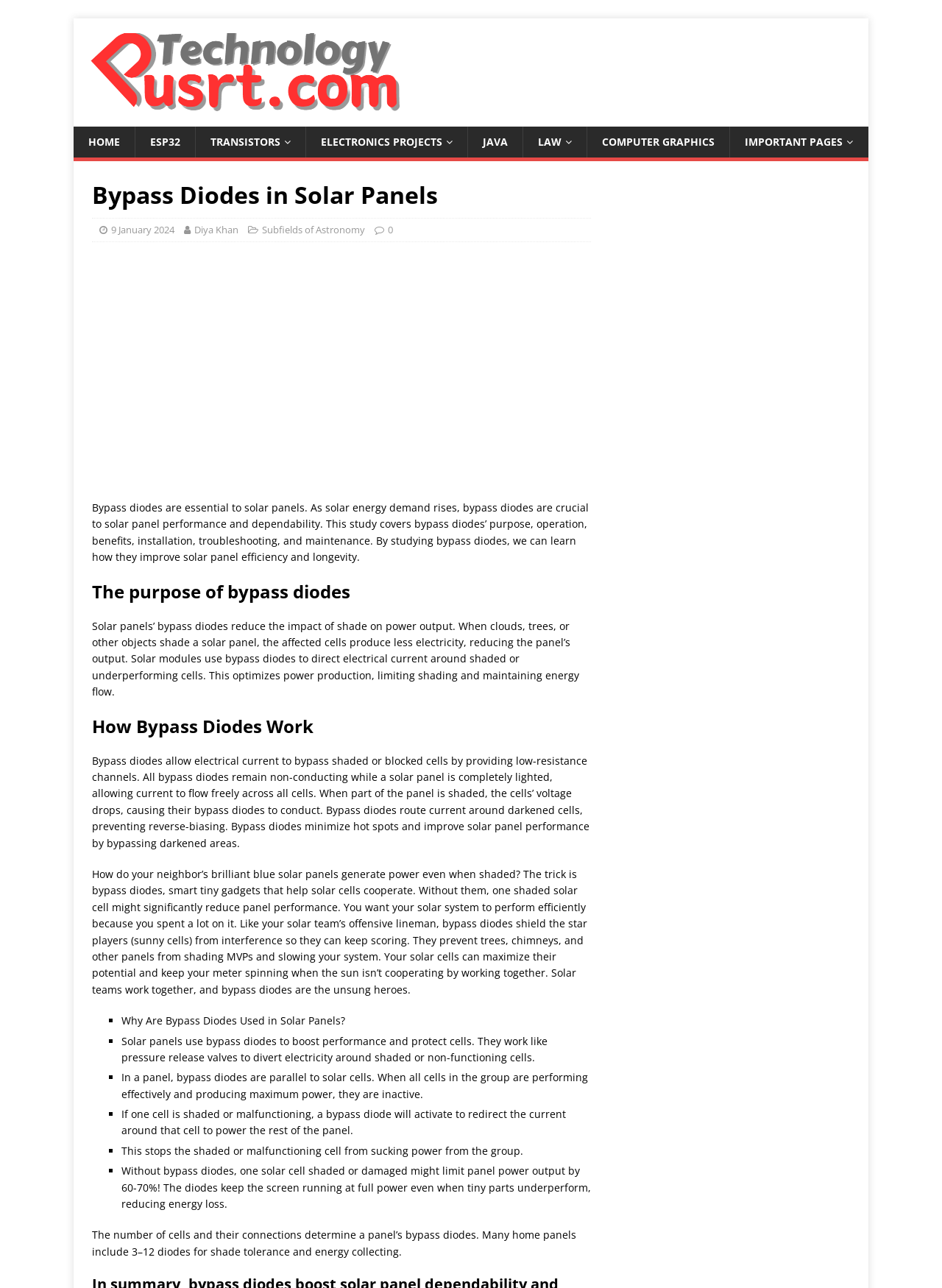Can you find and provide the title of the webpage?

Bypass Diodes in Solar Panels